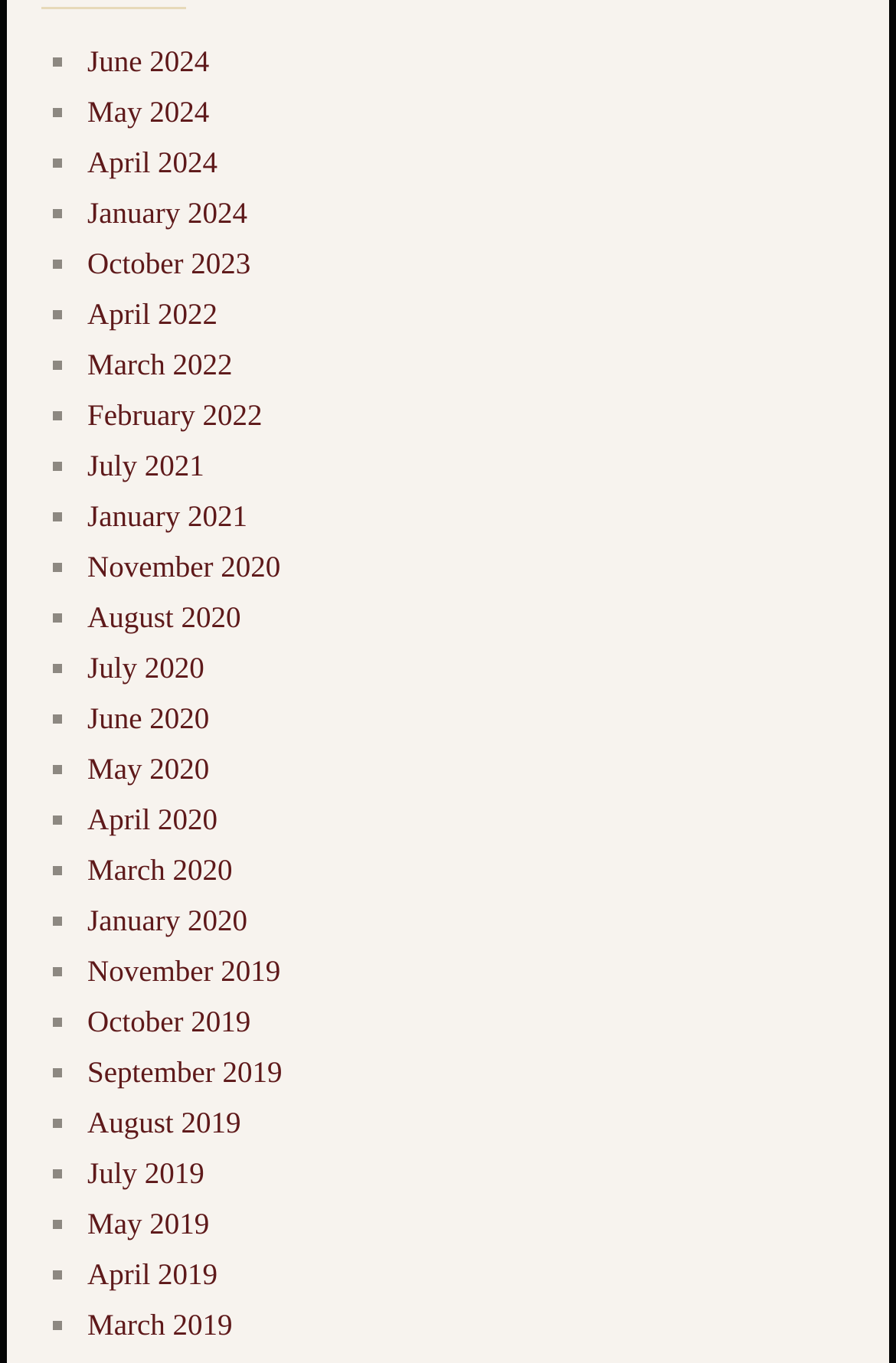Bounding box coordinates are specified in the format (top-left x, top-left y, bottom-right x, bottom-right y). All values are floating point numbers bounded between 0 and 1. Please provide the bounding box coordinate of the region this sentence describes: April 2024

[0.097, 0.106, 0.243, 0.131]